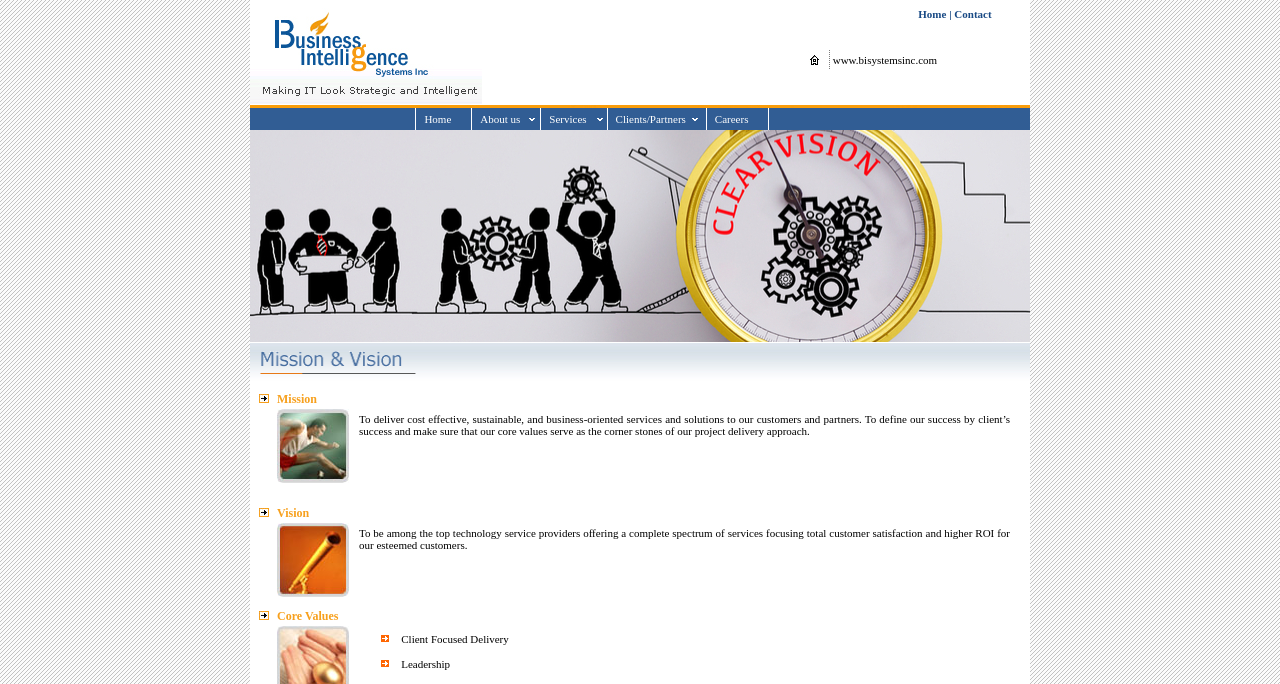Explain the webpage in detail, including its primary components.

The webpage is divided into several sections. At the top, there is a header section with a logo image on the left and a navigation menu on the right, containing links to "Home", "Contact", and "www.bisystemsinc.com". Below the header, there is a horizontal menu bar with links to "Home", "About us", "Services", "Clients/Partners", and "Careers".

The main content section is divided into three parts. The first part has a heading "Mission" and a paragraph of text describing the company's mission. The second part has a heading "Vision" and a paragraph of text describing the company's vision. The third part has a heading "Core Values" and lists three core values: "Client Focused Delivery", "Leadership", and an unspecified third value, each accompanied by an image.

There are several images scattered throughout the page, including a logo image, a background image, and images accompanying the core values. The overall layout is organized and easy to navigate, with clear headings and concise text.